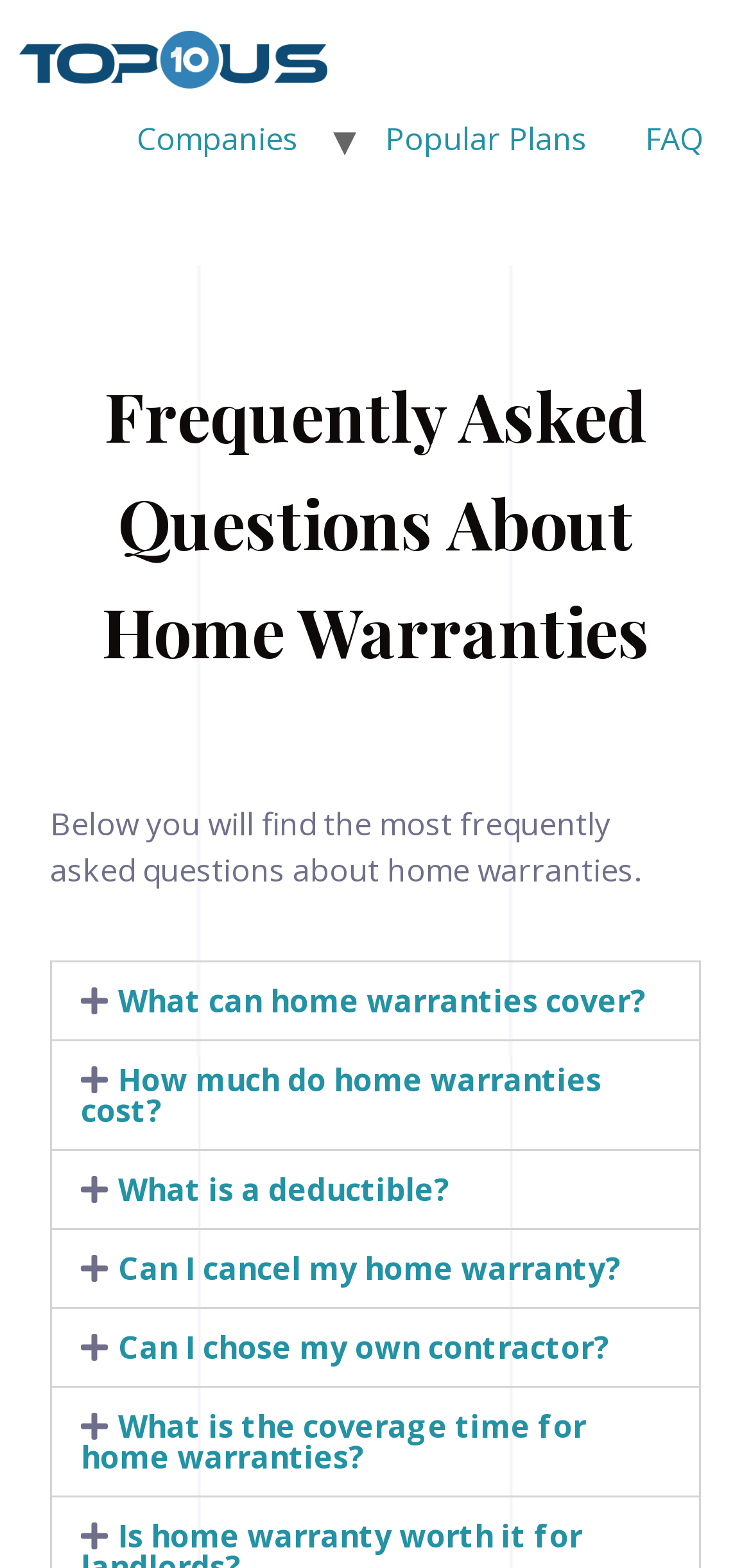What is the purpose of the webpage?
Please ensure your answer is as detailed and informative as possible.

I read the static text on the webpage which says 'Below you will find the most frequently asked questions about home warranties.' This suggests that the purpose of the webpage is to answer frequently asked questions about home warranties.